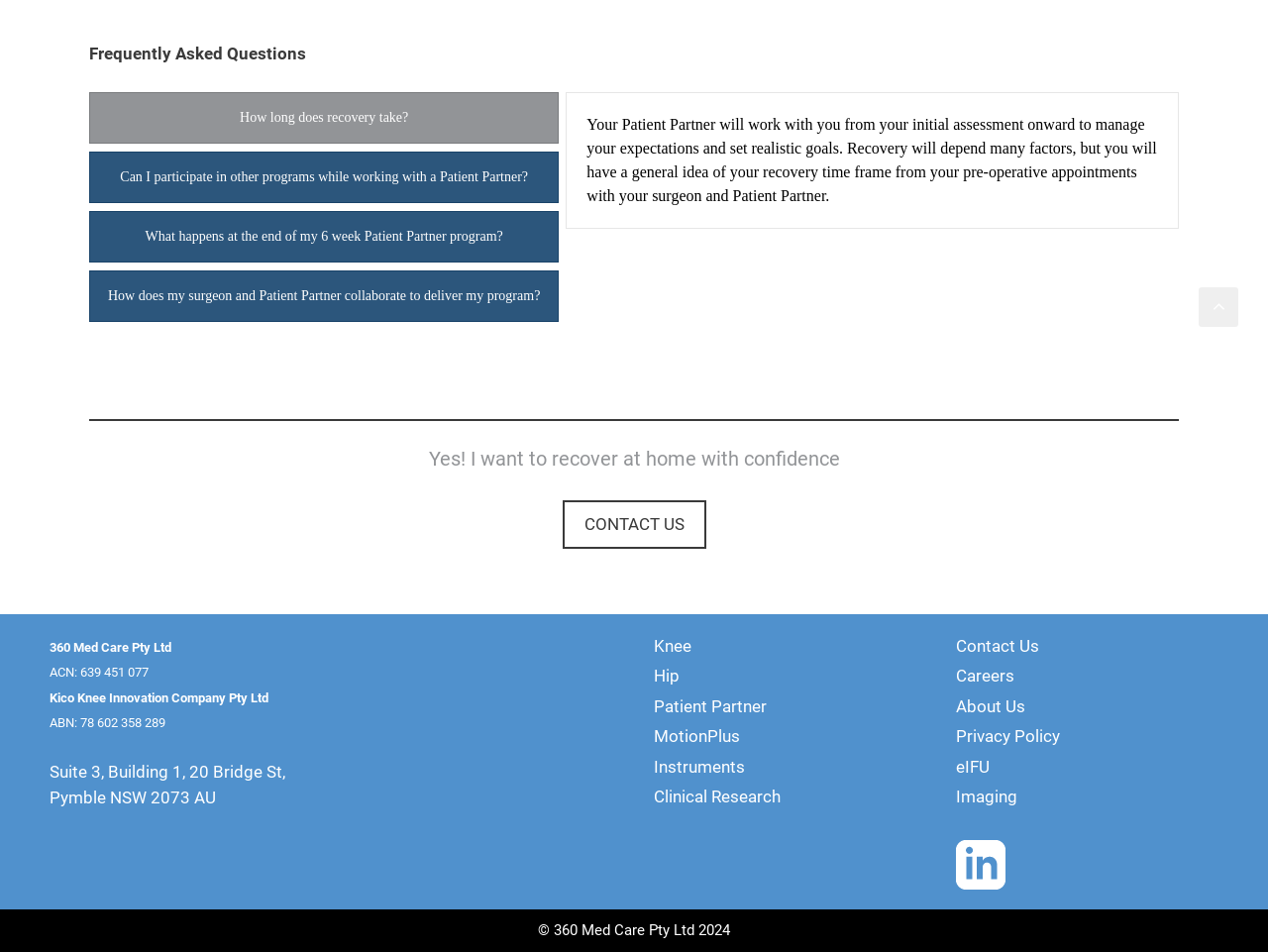Please study the image and answer the question comprehensively:
What is the text of the heading above the 'CONTACT US' link?

The heading above the 'CONTACT US' link is 'Yes! I want to recover at home with confidence', which is a call-to-action encouraging users to contact the company.